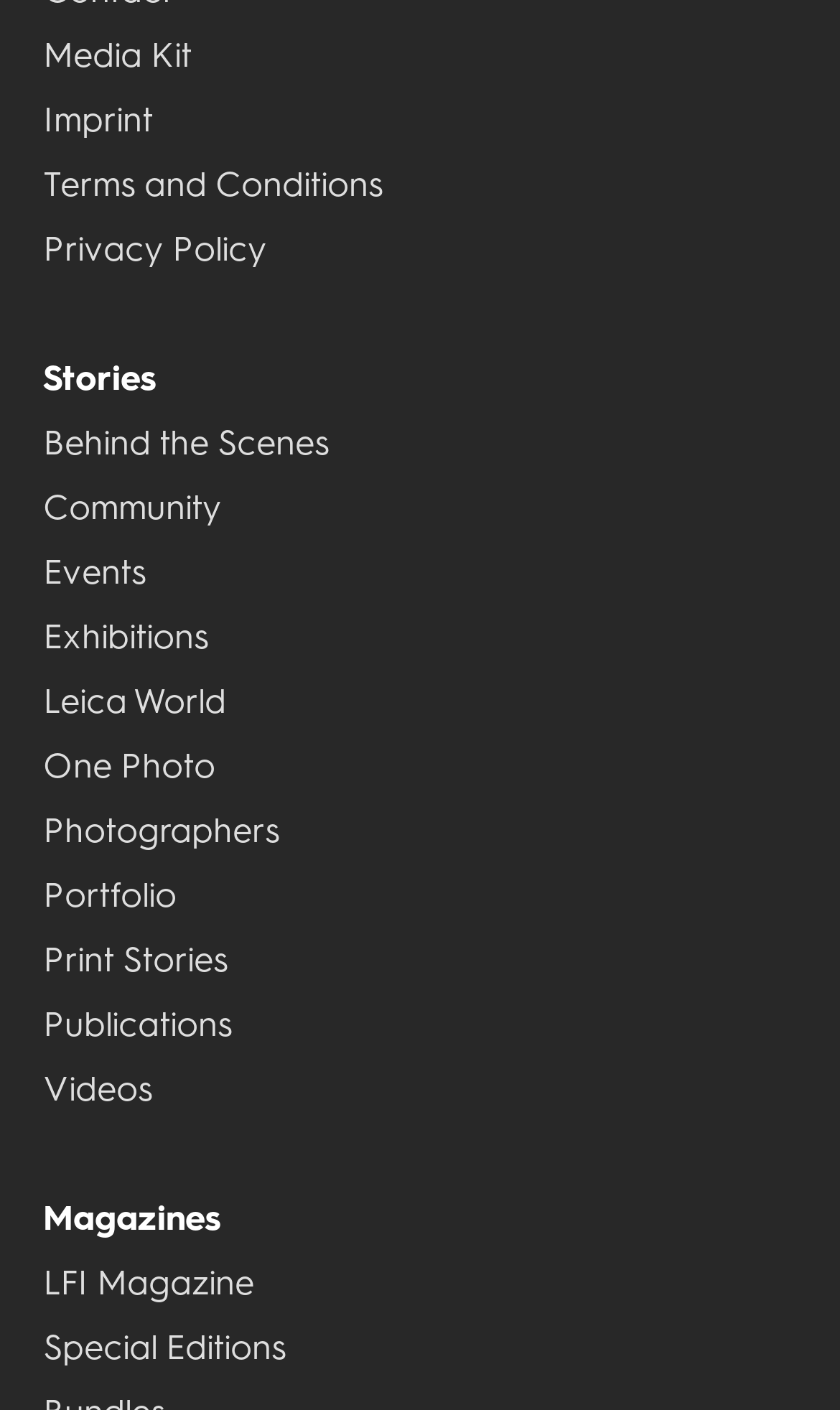Determine the bounding box coordinates for the area that needs to be clicked to fulfill this task: "browse leica world". The coordinates must be given as four float numbers between 0 and 1, i.e., [left, top, right, bottom].

[0.051, 0.482, 0.269, 0.528]